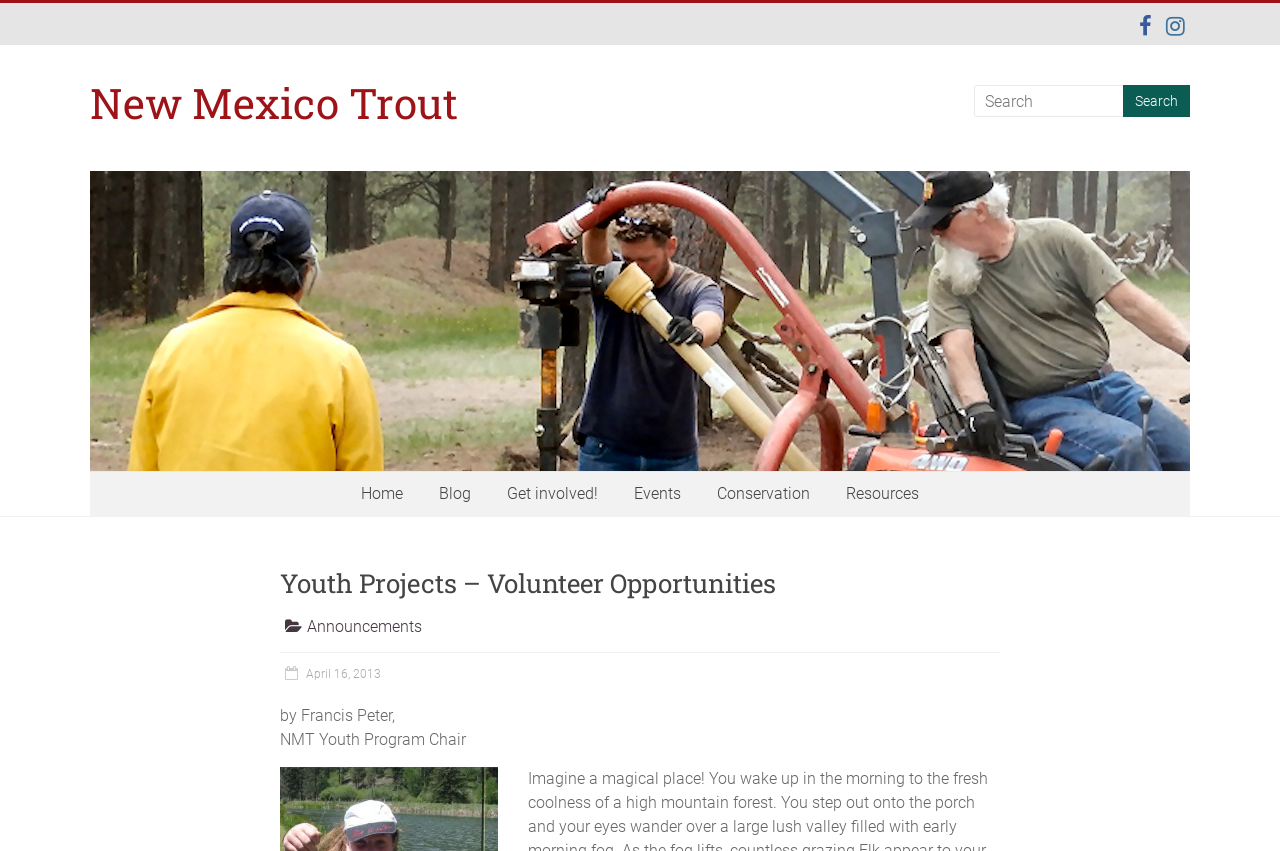Generate a thorough caption detailing the webpage content.

The webpage appears to be a volunteer opportunities page for New Mexico Trout, specifically focused on youth projects. At the top left, there is a logo image of New Mexico Trout, accompanied by a heading with the same name. Below the logo, there is a search bar with a "Search" button to the right. 

On the top right, there are two icons, a Facebook icon and a Twitter icon, represented by '\uf09a' and '\uf16d' respectively. 

The main navigation menu is located below the search bar, with links to "Home", "Blog", "Get involved!", "Events", "Conservation", and "Resources". 

The main content area is divided into two sections. The top section has a heading "Youth Projects – Volunteer Opportunities" and a subheading "Announcements". Below the subheading, there is a link to an article dated April 16, 2013, with a comment count of 0. 

The main article is written by Francis Peter, the NMT Youth Program Chair, and the text begins with "Imagine a magical place! You wake up in the morning to the fresh coolness of a high mountain forest. You step out onto...".